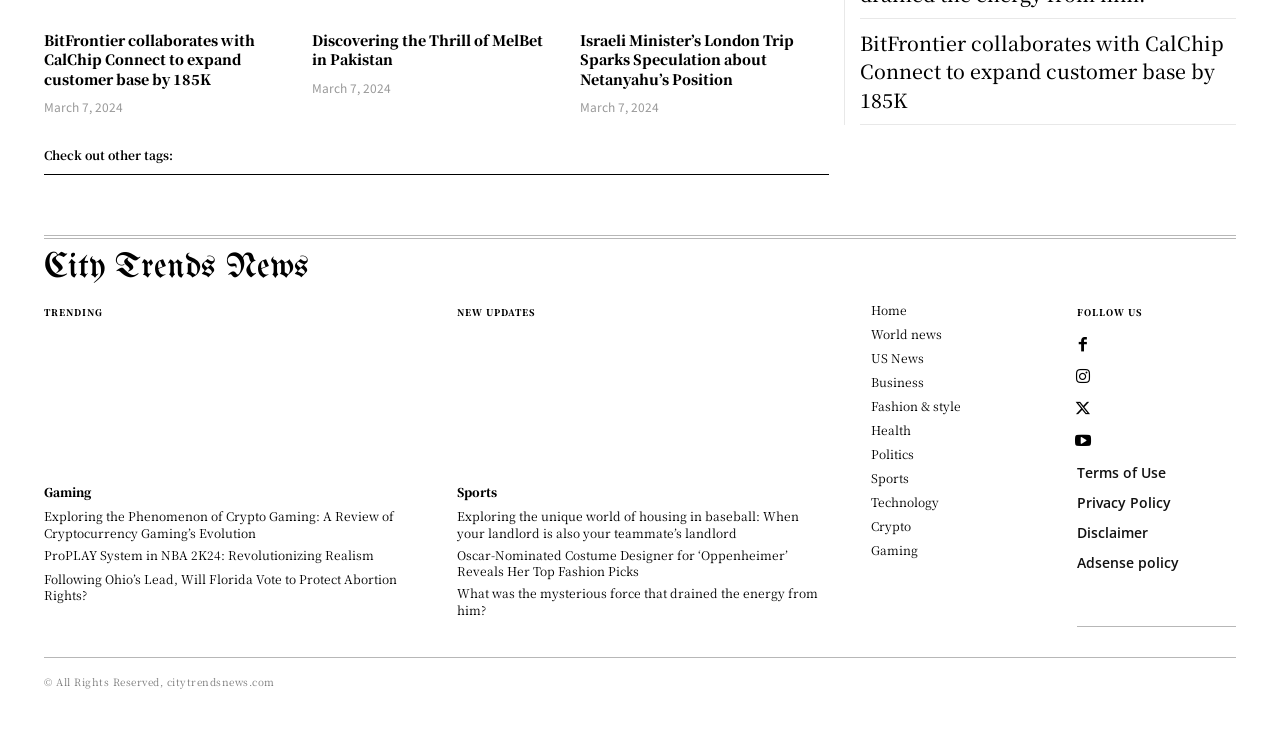Please identify the coordinates of the bounding box that should be clicked to fulfill this instruction: "Read the article 'BitFrontier collaborates with CalChip Connect to expand customer base by 185K'".

[0.034, 0.042, 0.228, 0.121]